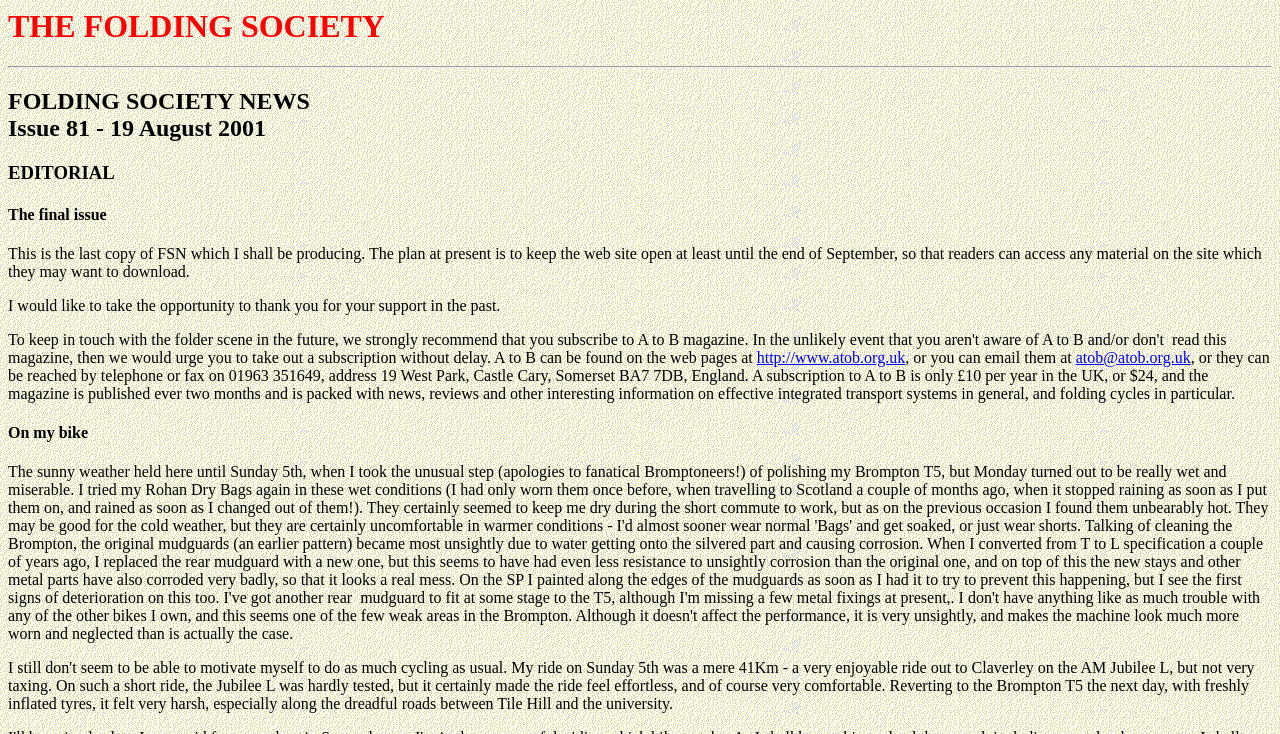What is the name of the society?
Please use the image to provide a one-word or short phrase answer.

The Folding Society